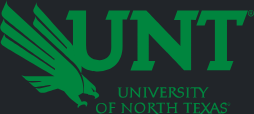Look at the image and answer the question in detail:
What is written beneath the university's acronym 'UNT' in the logo?

The caption states that the full name 'University of North Texas' is written beneath the university's acronym 'UNT', which implies that the full name is a part of the logo's design.